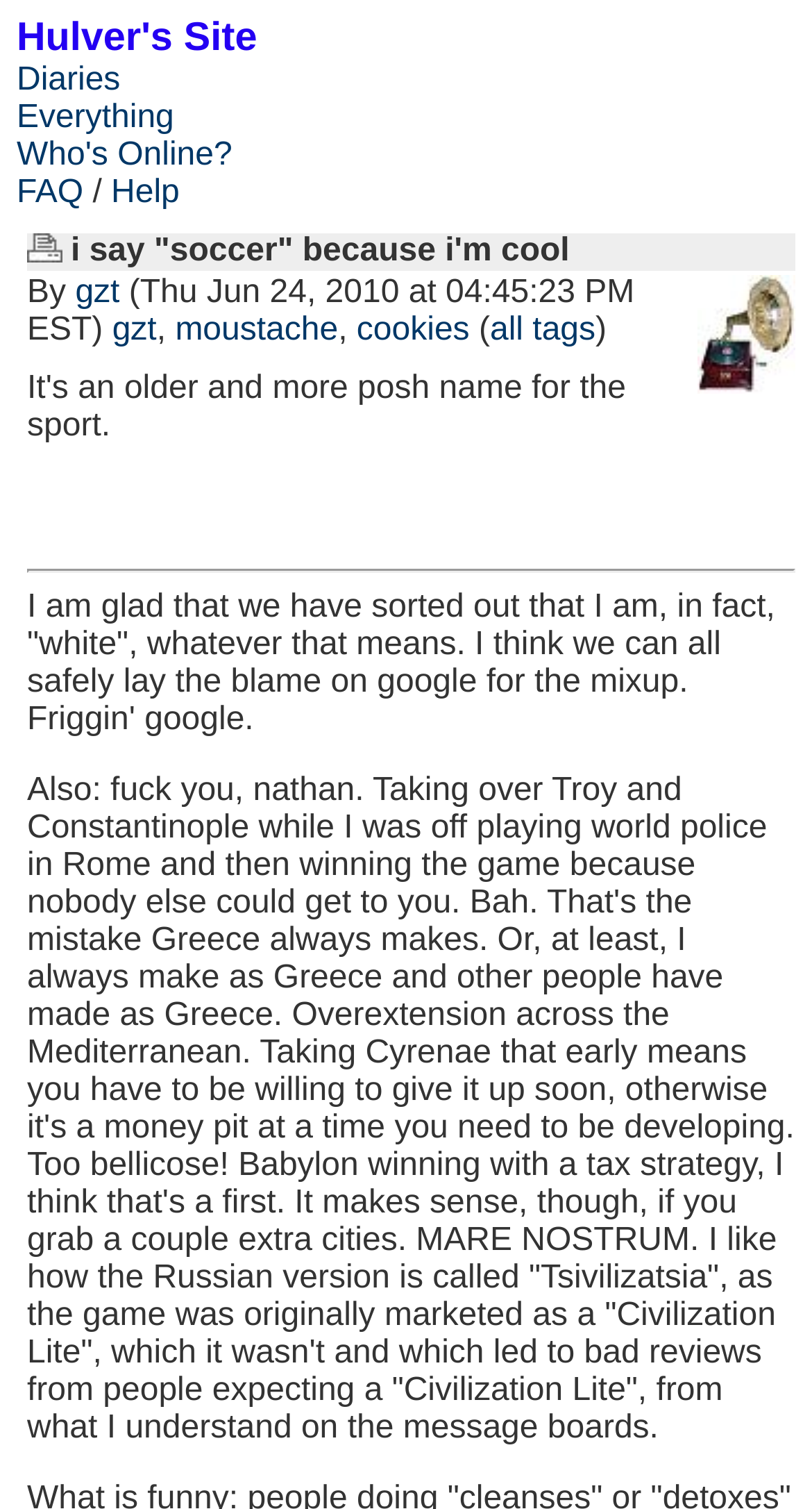Articulate a detailed summary of the webpage's content and design.

This webpage appears to be a personal blog or diary, with a title "Hulver's site || Because cows have feelings too" at the top. Below the title, there is a navigation menu with links to "Hulver's Site", "Diaries", "Everything", "Who's Online?", "FAQ", and "Help". 

To the right of the navigation menu, there is a small link "Print Story" with a corresponding image. Below this, there is a paragraph of text that starts with "i say 'soccer' because i'm cool". 

On the same line as the paragraph, there is an image labeled "Music" located to the right. Below this, there is a section with the author's name "gzt" and a timestamp "Thu Jun 24, 2010 at 04:45:23 PM EST". 

Following this, there are several links to tags, including "moustache", "cookies", and "all tags". 

Below this section, there is a horizontal separator line. 

The main content of the webpage is a long block of text that discusses the author's experience playing a game, specifically their mistakes and strategies. The text is divided into two paragraphs, with the first paragraph discussing the author's identity and a mix-up with Google, and the second paragraph discussing their experience playing a game, including their mistakes and the strategies of other players.